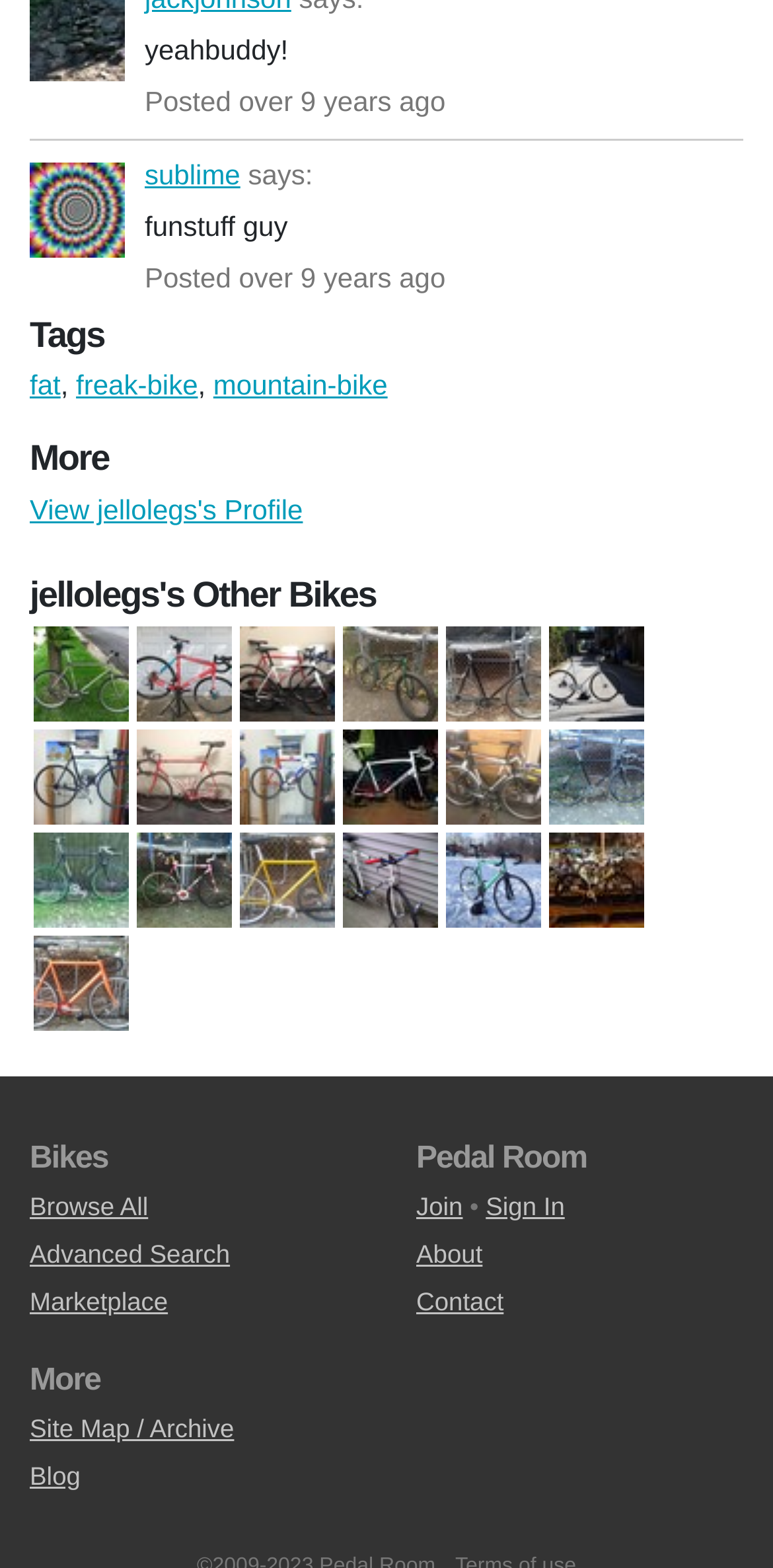Using details from the image, please answer the following question comprehensively:
What is the username of the profile?

I found the username by looking at the link 'View jellolegs's Profile' which is located at the top left of the webpage, indicating that it is the profile of the user jellolegs.